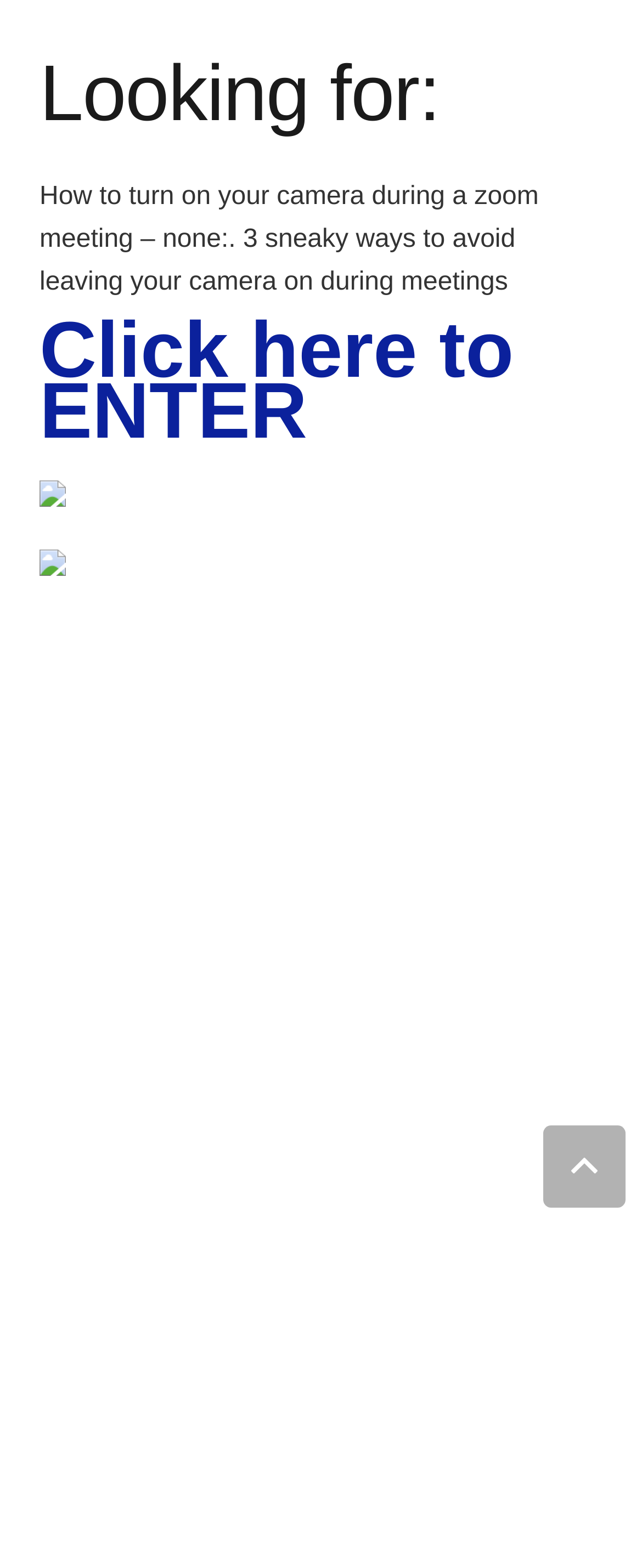Identify the bounding box for the element characterized by the following description: "Click here to ENTER".

[0.062, 0.227, 0.8, 0.284]